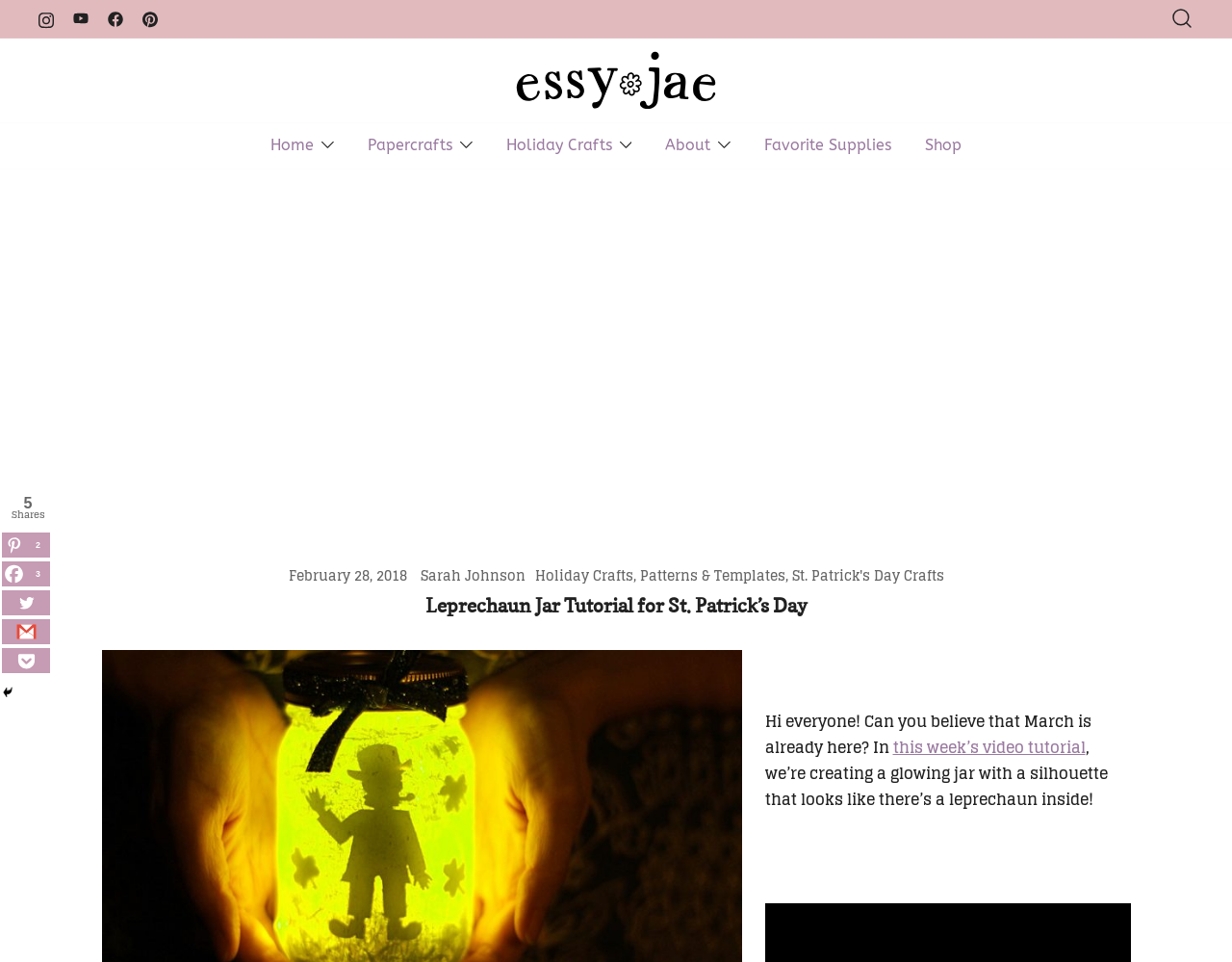Find the bounding box coordinates of the element to click in order to complete the given instruction: "Watch this week’s video tutorial."

[0.725, 0.763, 0.881, 0.791]